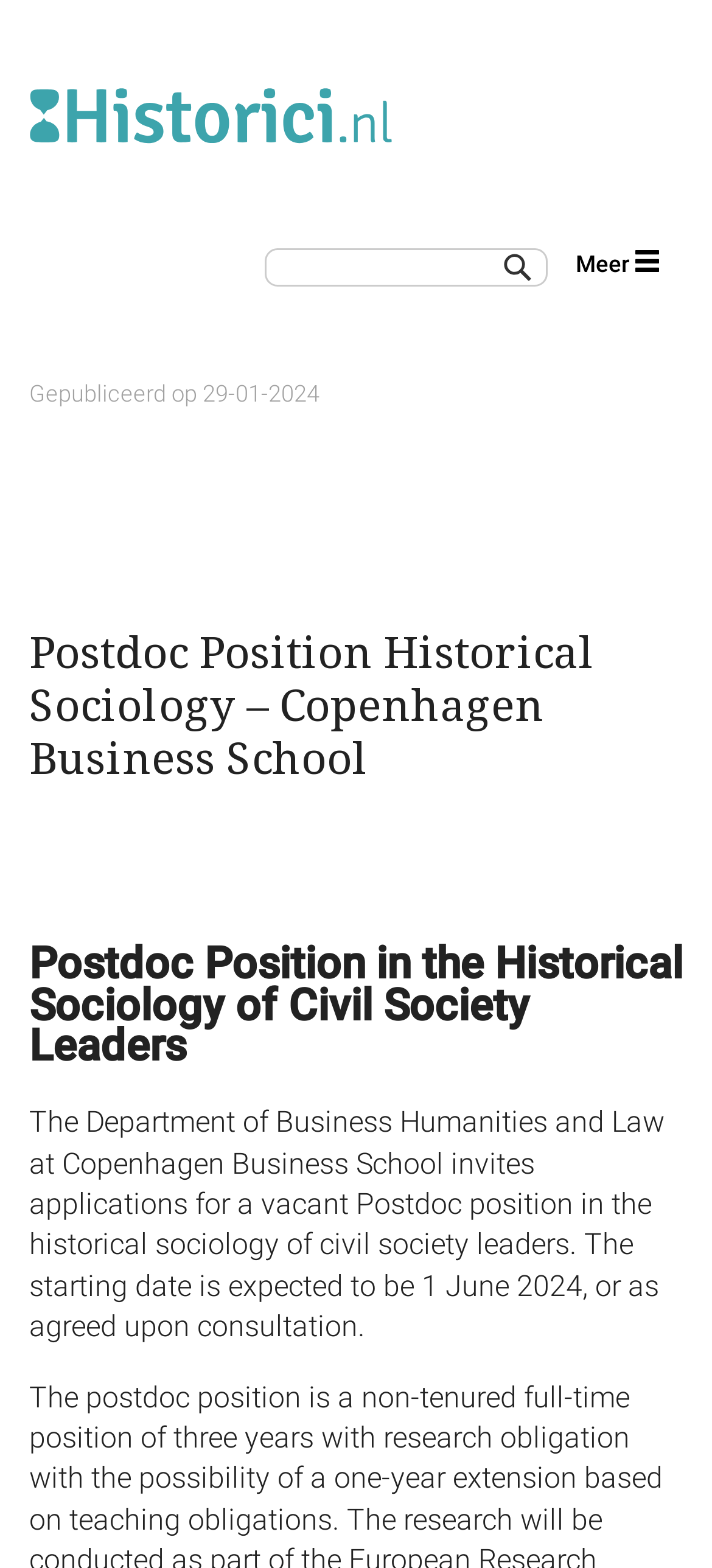Describe every aspect of the webpage comprehensively.

The webpage is about Historici.nl, a website for people with a serious interest in Dutch history. At the top left, there is a link to the website's homepage, accompanied by a small image of the Historici.nl logo. Below this, there is a text box that appears to be empty.

On the top right, there is another link to Historici.nl, accompanied by a similar image of the logo. Below this, there is a publication date, "Gepubliceerd op 29-01-2024", indicating when the content was published.

The main content of the webpage is divided into three sections. The first section is a heading that reads "Postdoc Position Historical Sociology – Copenhagen Business School". The second section is another heading that provides more details about the position, "Postdoc Position in the Historical Sociology of Civil Society Leaders". The third section is a block of text that describes the job opportunity, including the department, starting date, and other details.

Overall, the webpage appears to be a job posting or announcement for a postdoctoral position in historical sociology at Copenhagen Business School, targeted at individuals with an interest in Dutch history.